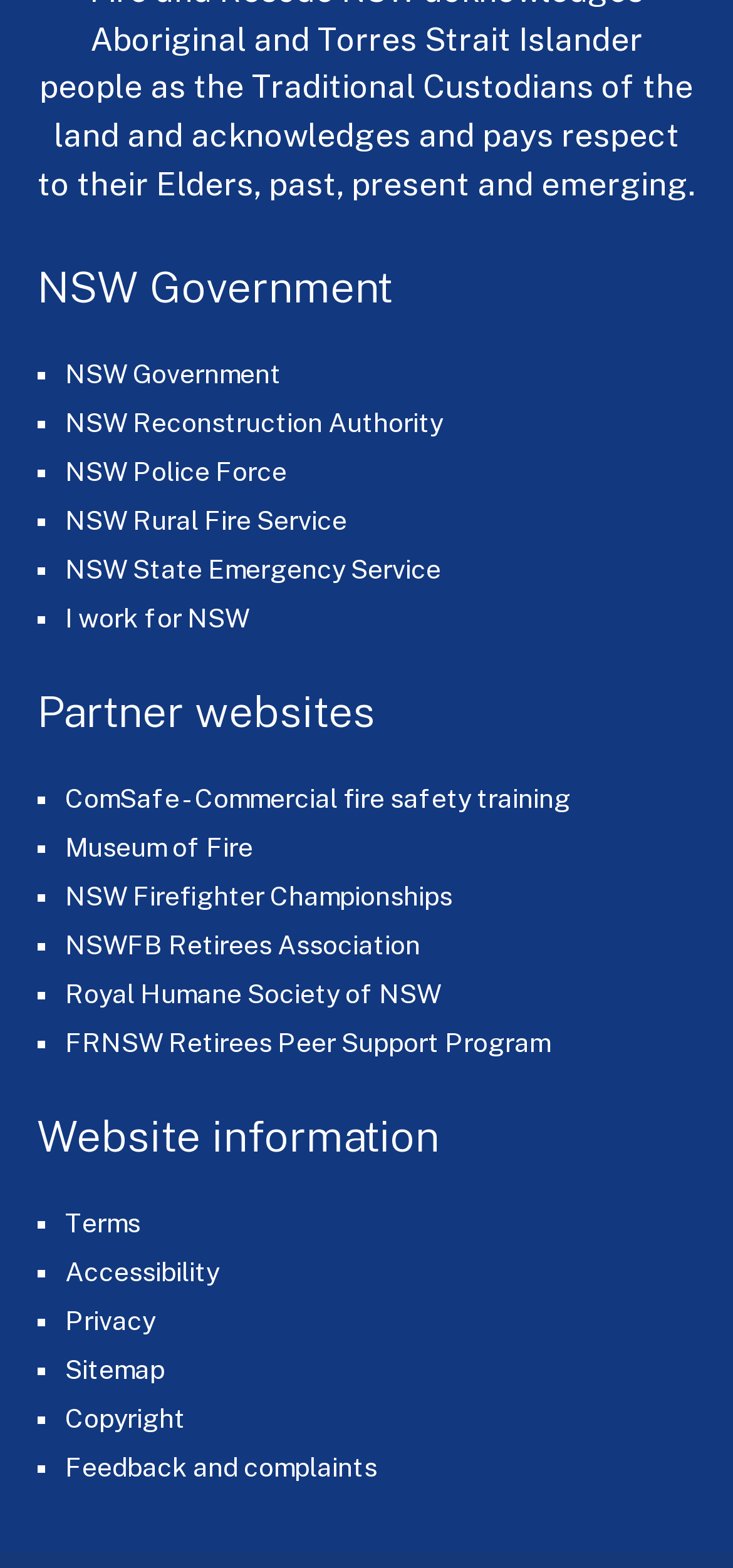Highlight the bounding box coordinates of the element that should be clicked to carry out the following instruction: "Provide Feedback and complaints". The coordinates must be given as four float numbers ranging from 0 to 1, i.e., [left, top, right, bottom].

[0.088, 0.926, 0.514, 0.946]